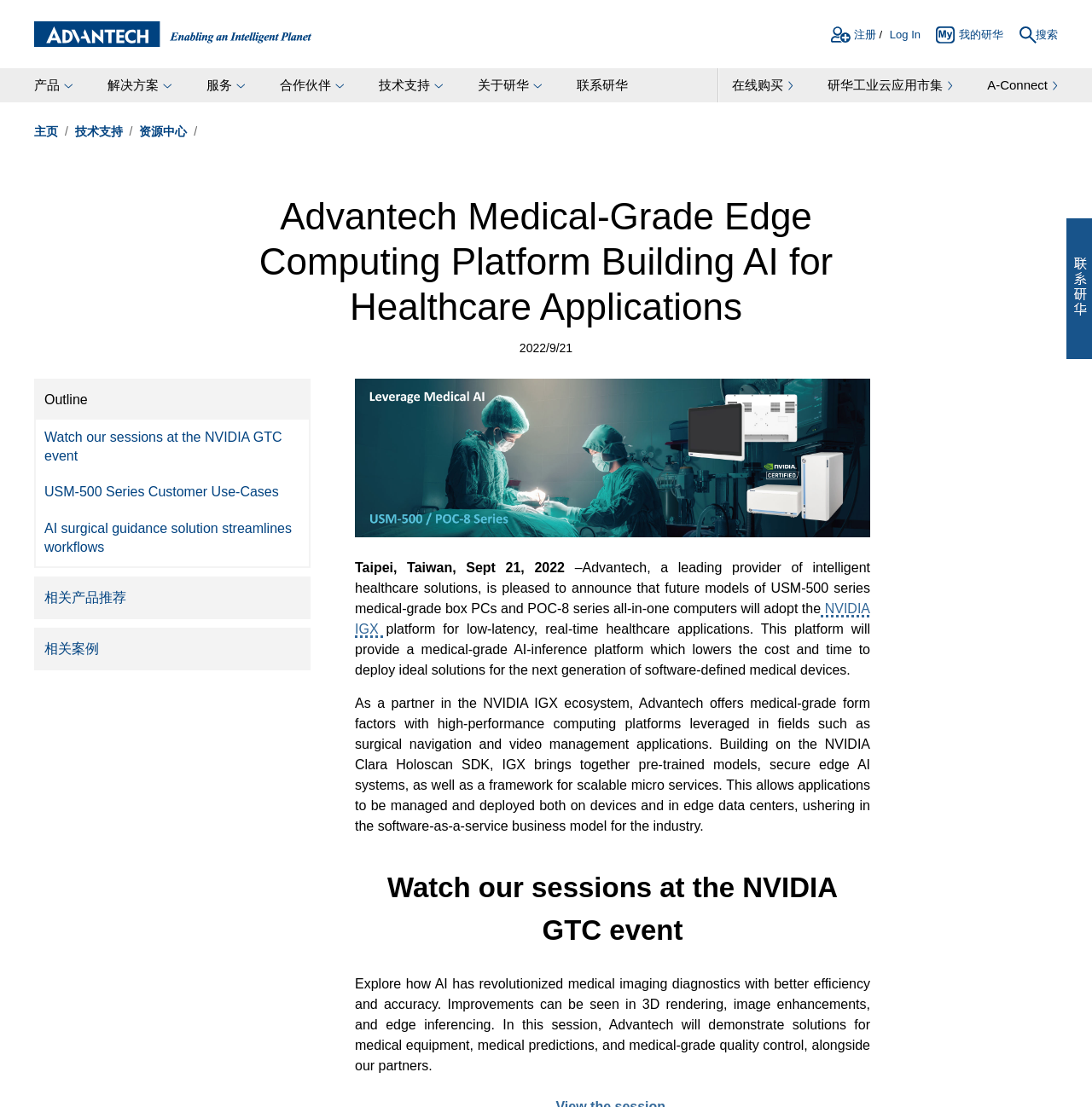What is the company's name?
Refer to the screenshot and answer in one word or phrase.

Advantech